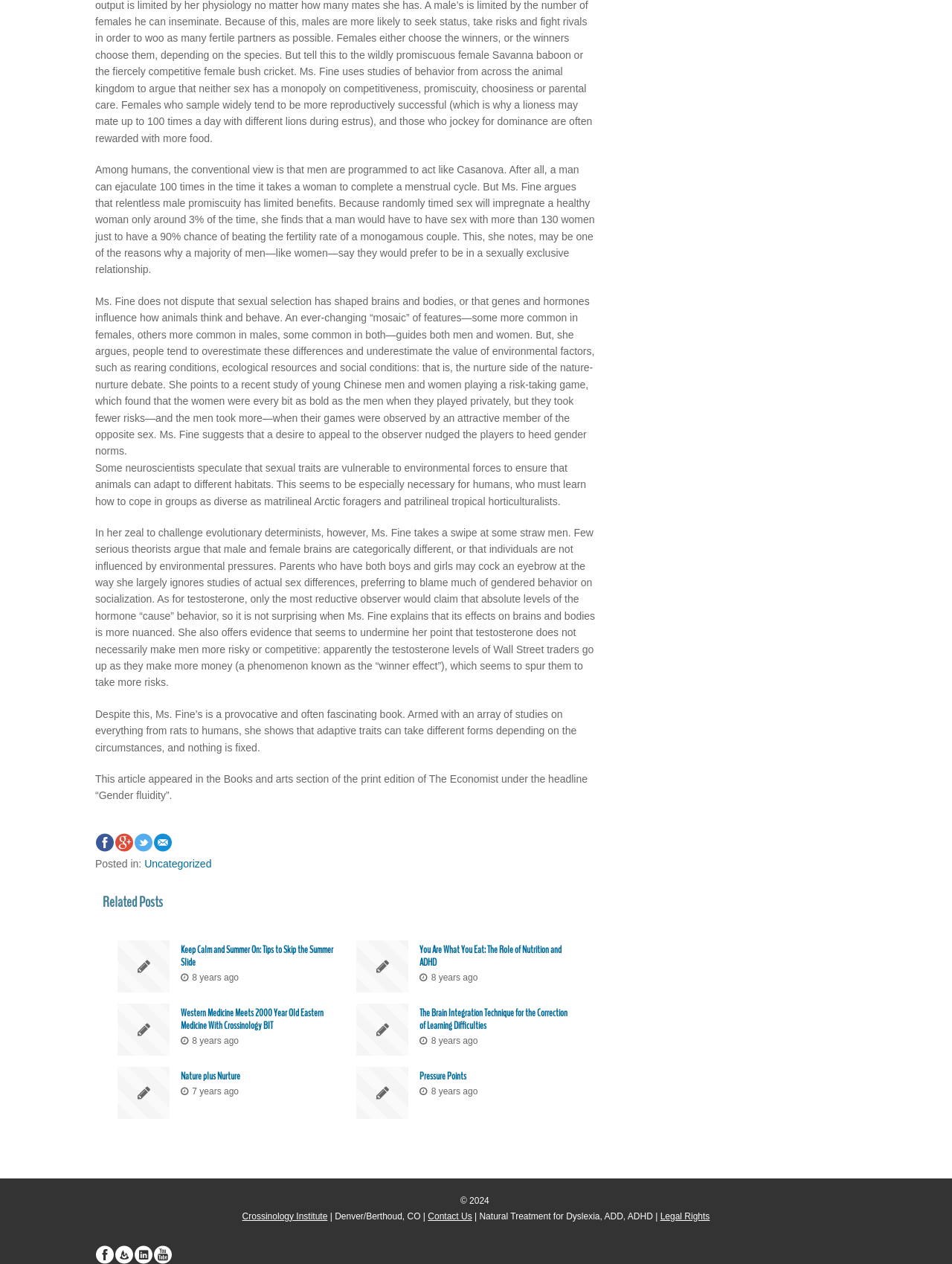Predict the bounding box for the UI component with the following description: "Contact Us".

[0.449, 0.958, 0.496, 0.966]